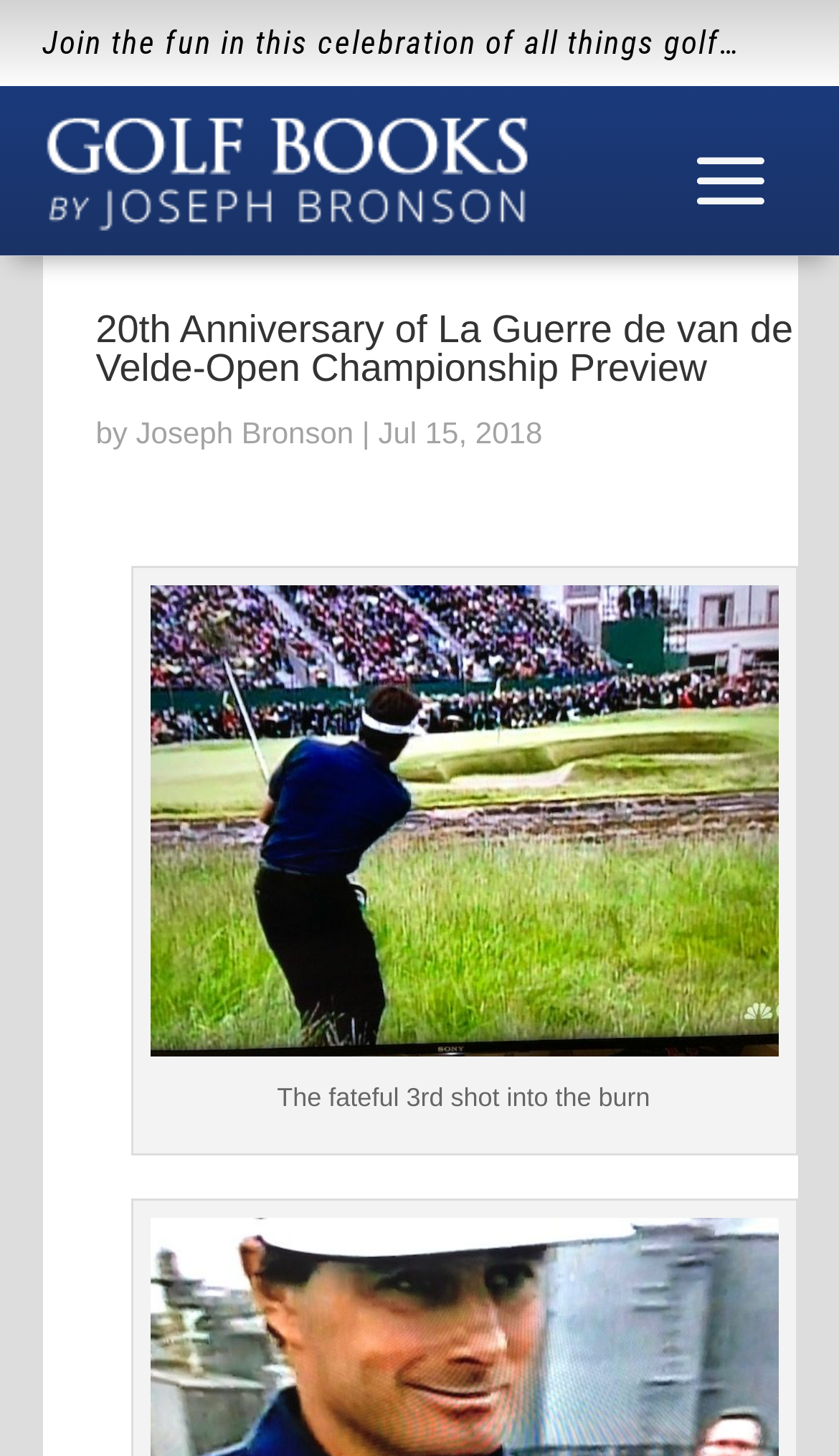When was the article published?
Using the image, provide a concise answer in one word or a short phrase.

Jul 15, 2018